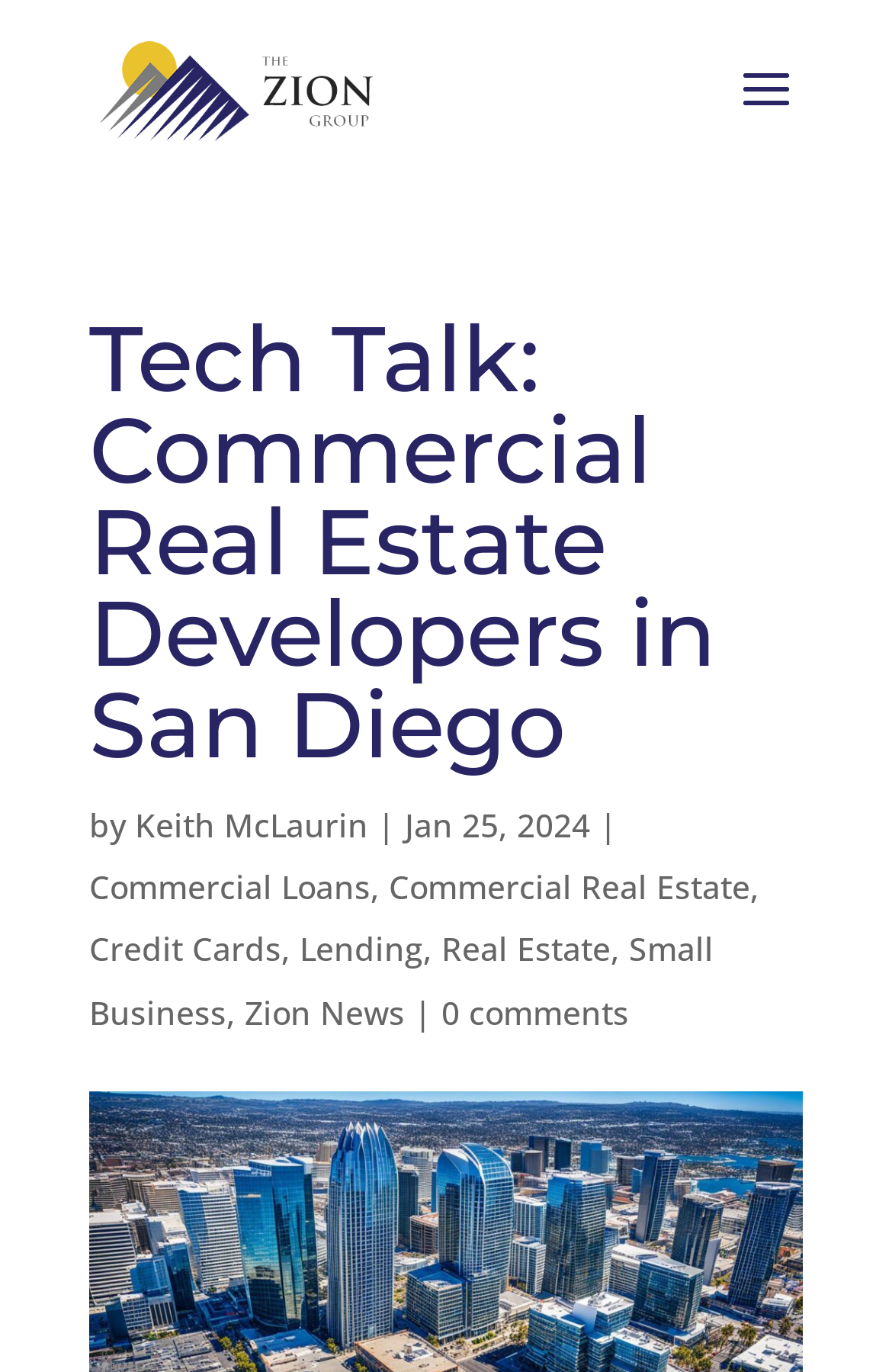Respond to the question below with a single word or phrase: What is the name of the author of the article?

Keith McLaurin